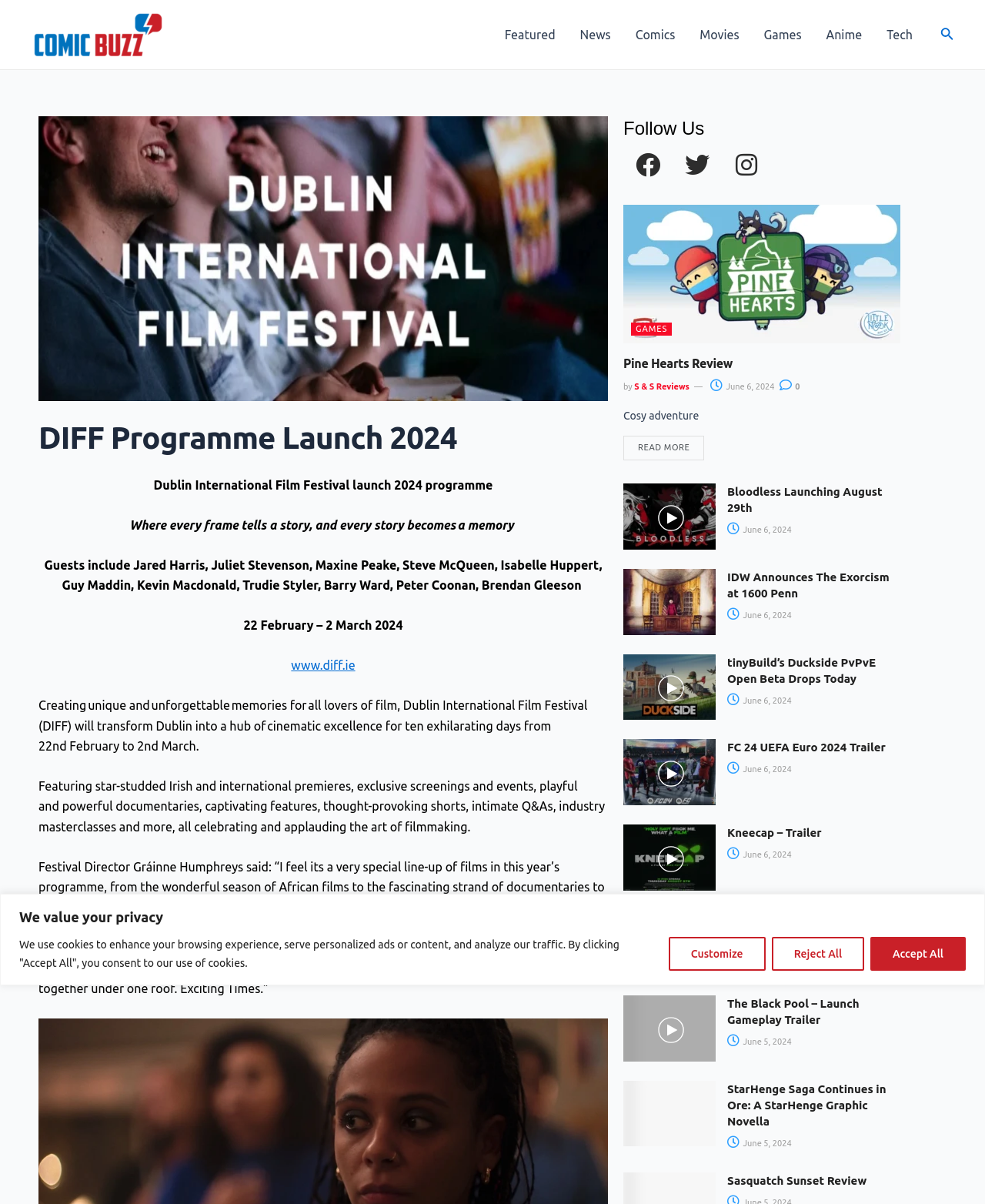Please identify the bounding box coordinates of the element's region that should be clicked to execute the following instruction: "Read the 'Pine Hearts Review' article". The bounding box coordinates must be four float numbers between 0 and 1, i.e., [left, top, right, bottom].

[0.633, 0.17, 0.914, 0.285]